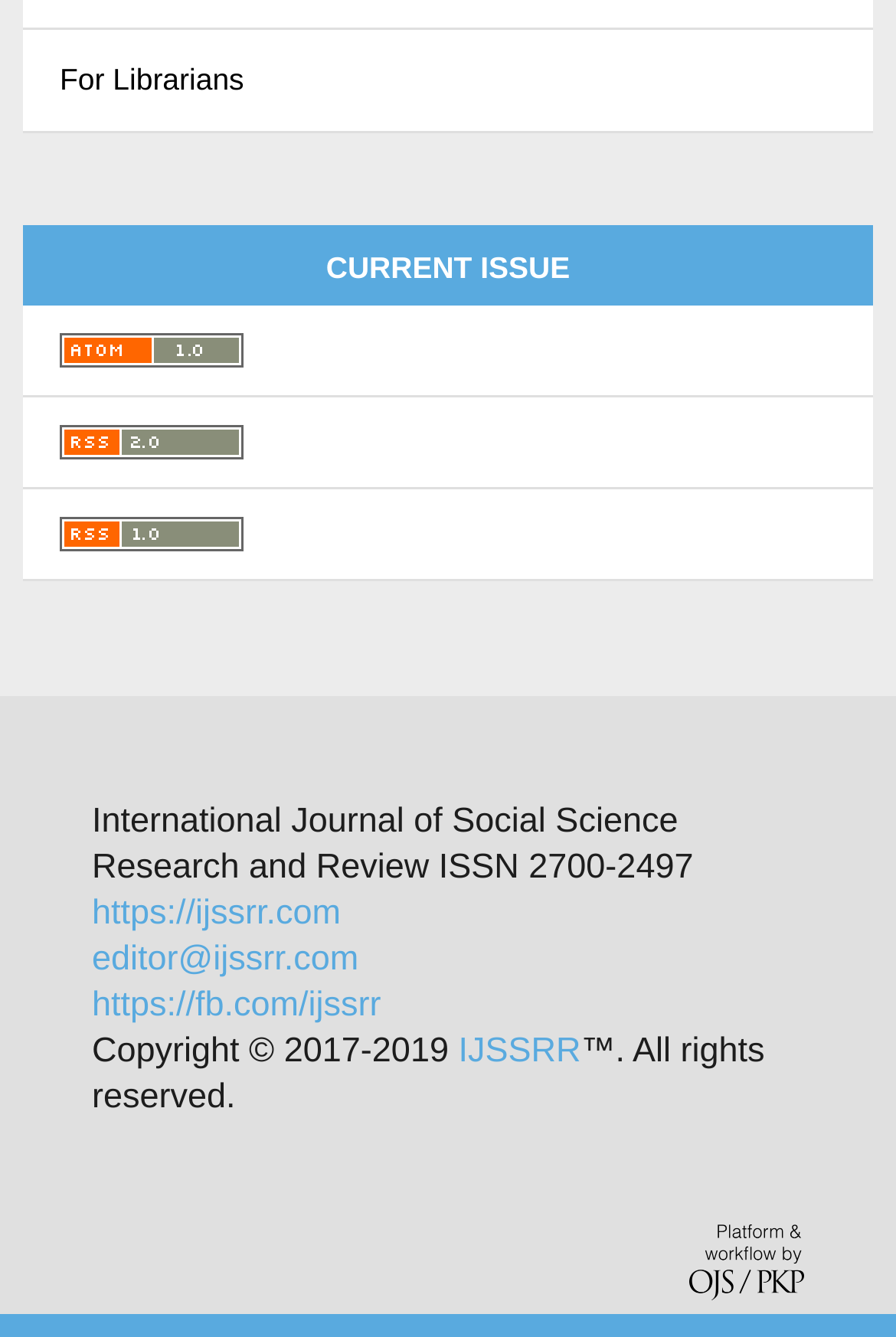Using the information in the image, could you please answer the following question in detail:
What is the copyright year range of the webpage?

The copyright year range of the webpage can be found in the contentinfo section, where it is written as 'Copyright 2017-2019'.